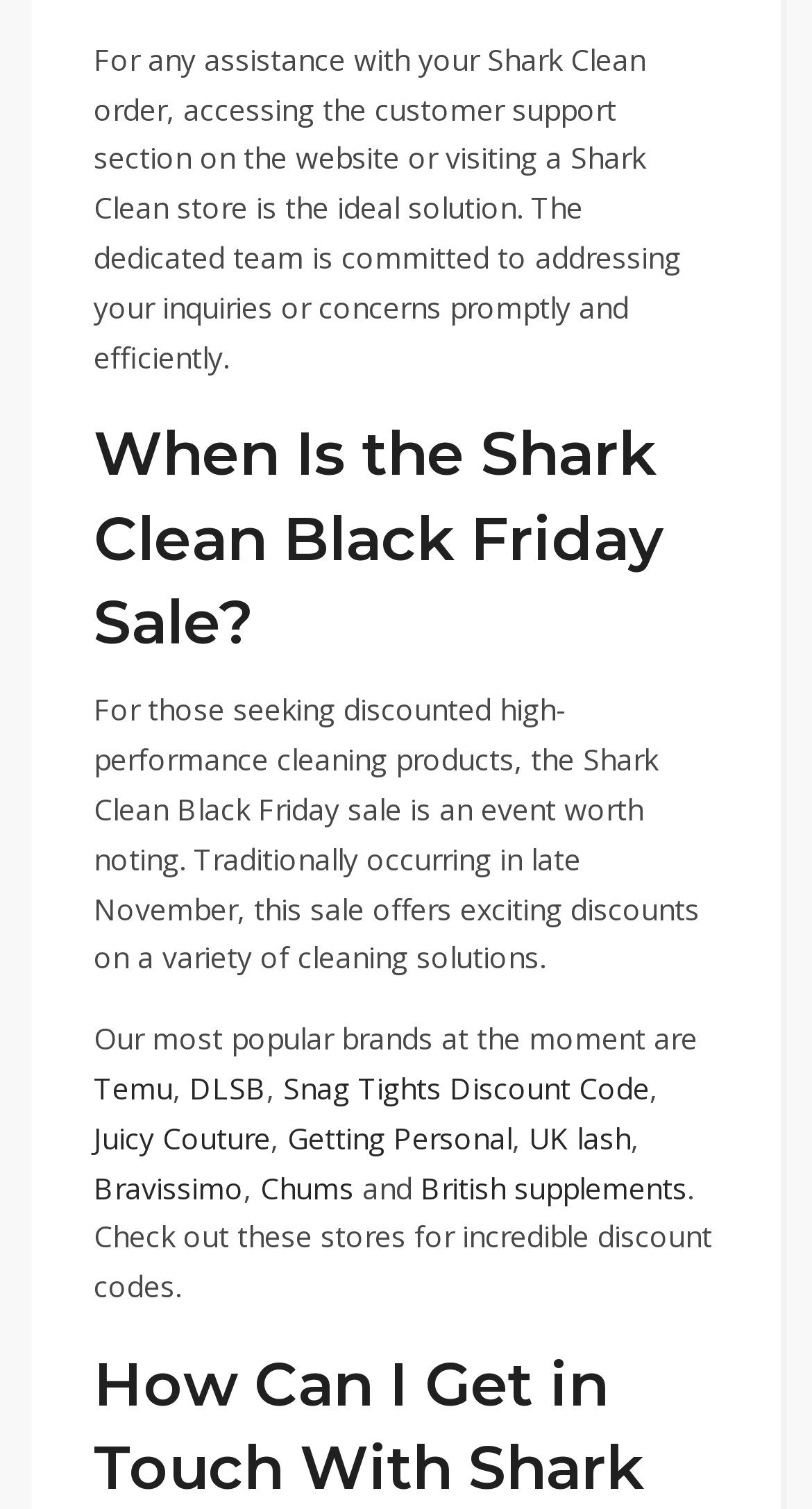Review the image closely and give a comprehensive answer to the question: What is the ideal solution for assistance with Shark Clean orders?

According to the static text at the top of the webpage, for any assistance with Shark Clean orders, accessing the customer support section on the website or visiting a Shark Clean store is the ideal solution.